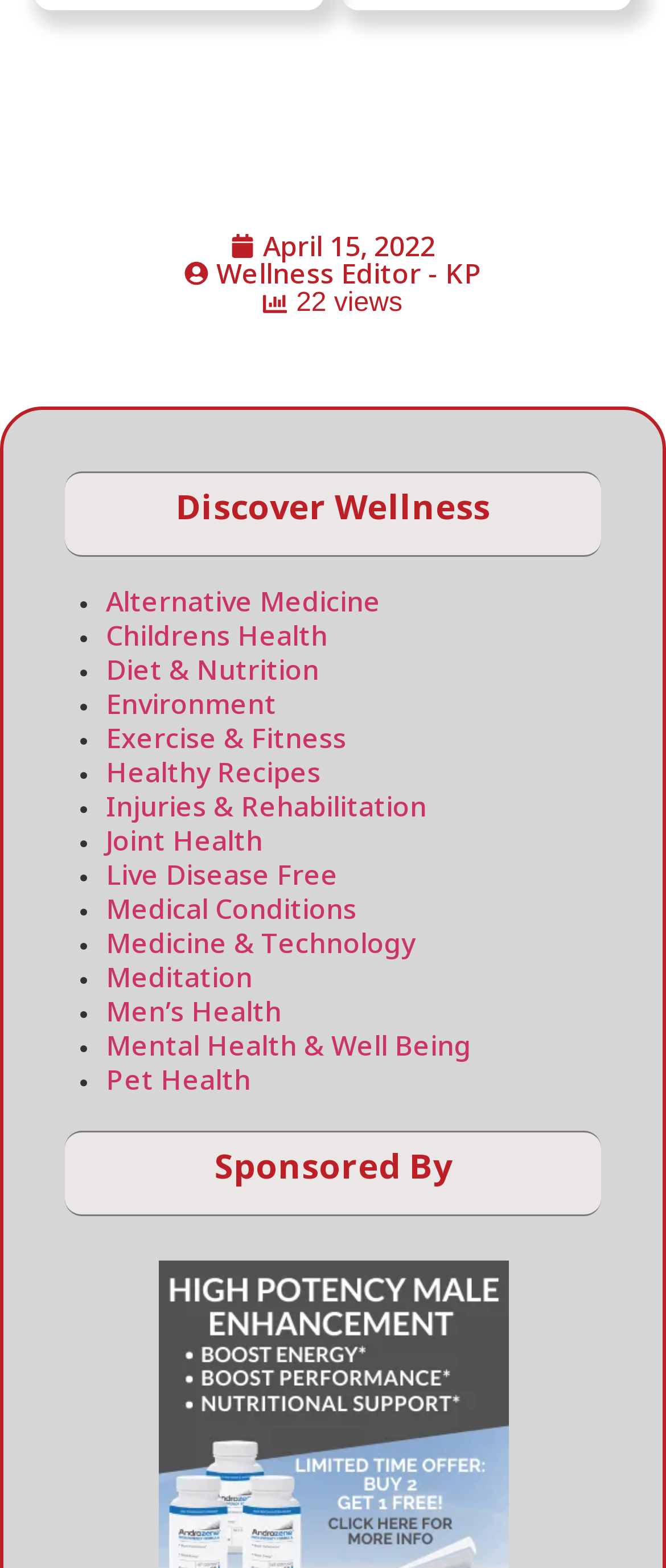Using the webpage screenshot, locate the HTML element that fits the following description and provide its bounding box: "Meditation".

[0.159, 0.611, 0.379, 0.635]